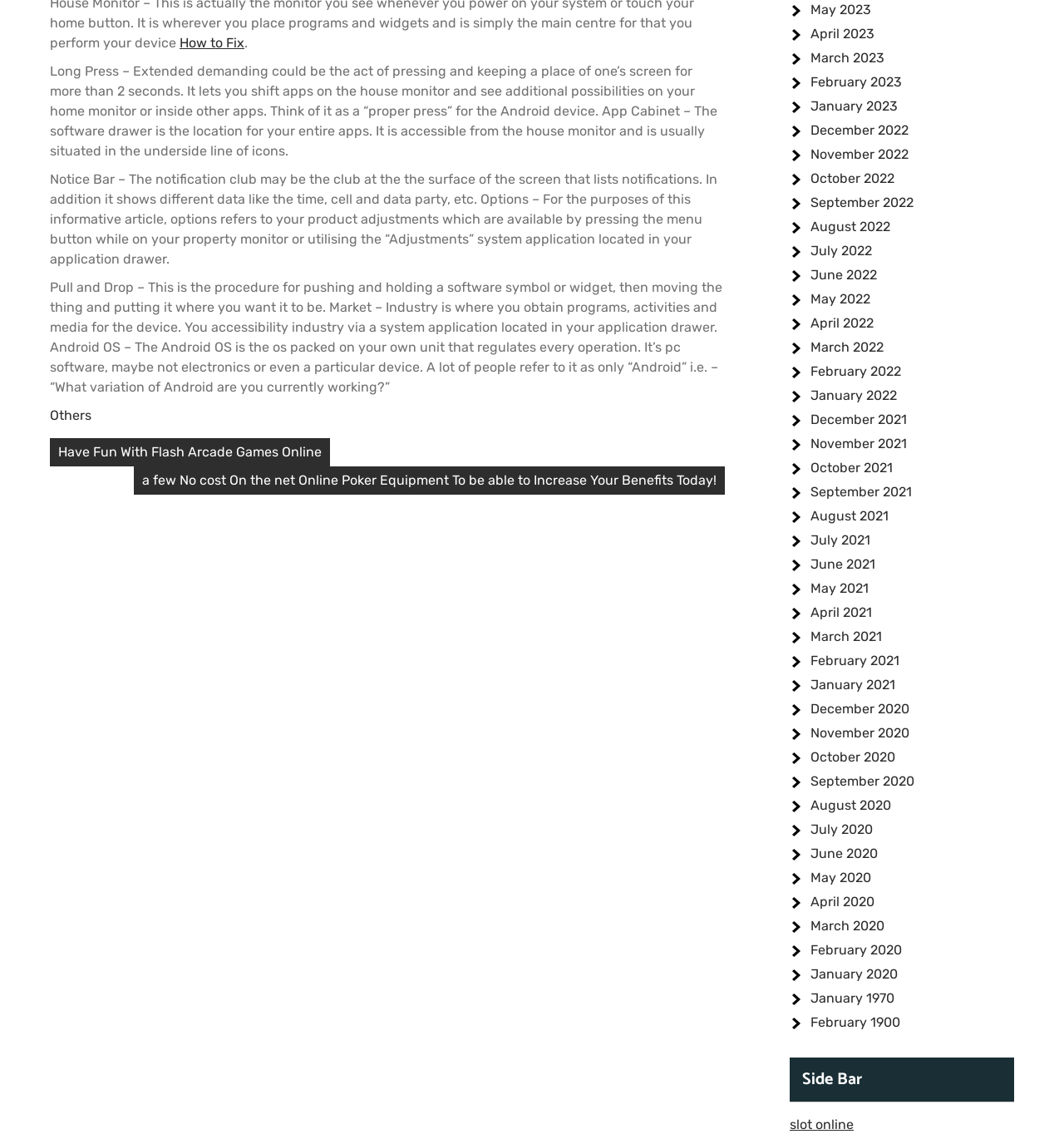Pinpoint the bounding box coordinates of the element that must be clicked to accomplish the following instruction: "Explore 'slot online'". The coordinates should be in the format of four float numbers between 0 and 1, i.e., [left, top, right, bottom].

[0.742, 0.98, 0.802, 0.994]